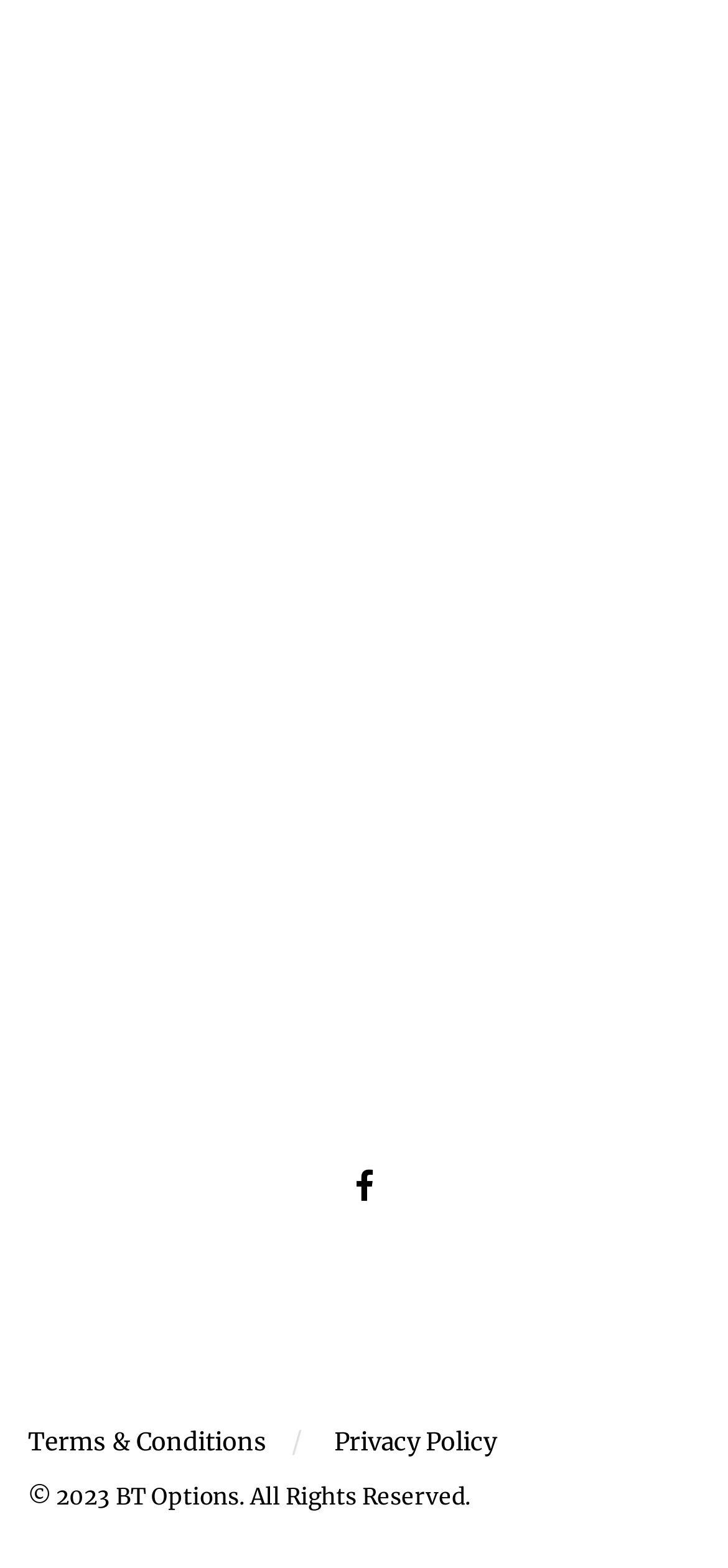Respond to the question below with a single word or phrase:
How many links are there at the bottom of the webpage?

3